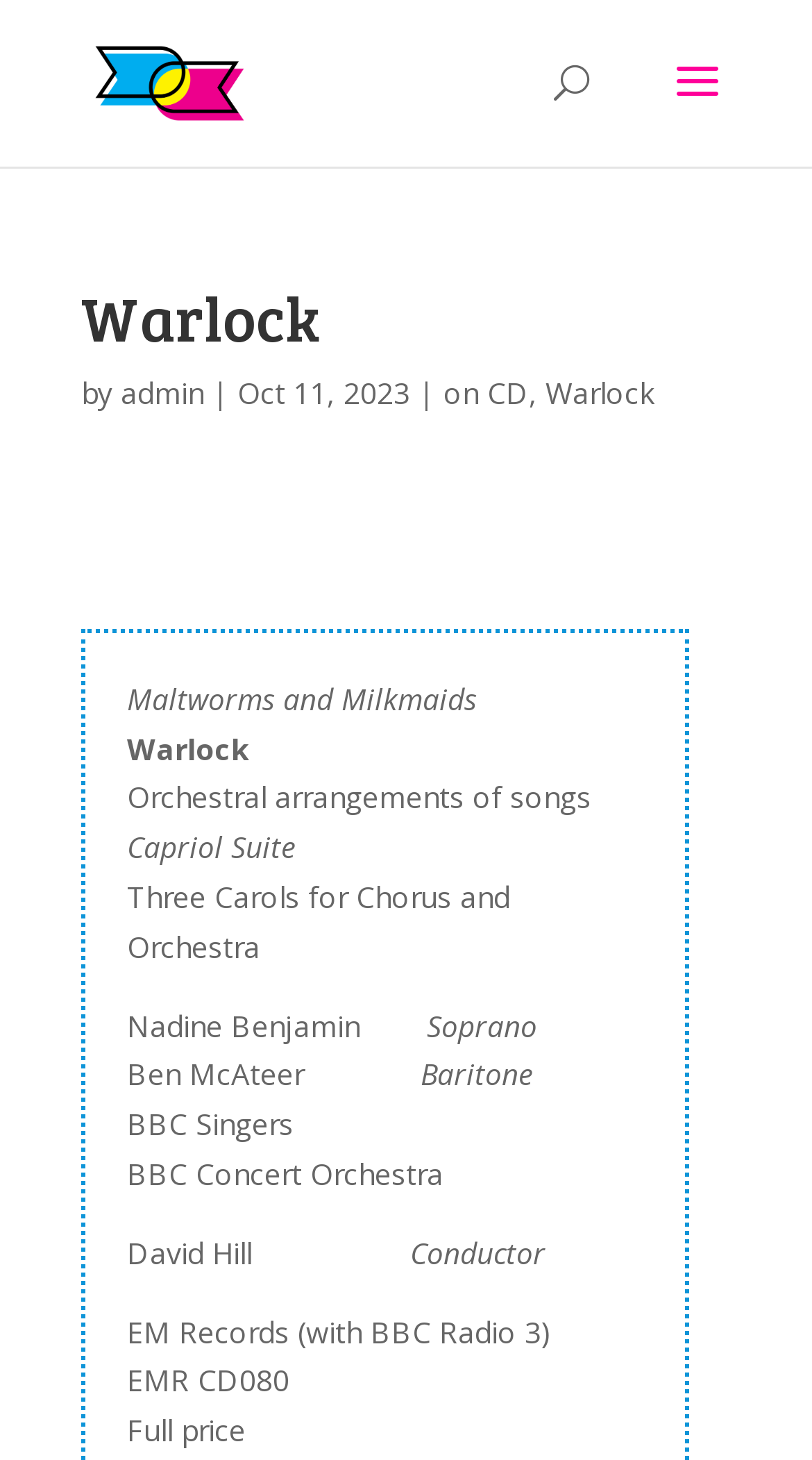Create a detailed summary of the webpage's content and design.

The webpage is about a music album titled "Warlock" presented by Present Arts. At the top, there is a link to "Present Arts" accompanied by an image with the same name. Below this, there is a search bar that spans almost the entire width of the page.

The main content of the page is divided into two sections. The first section is a header area that contains the title "Warlock" in a large font, followed by the text "by admin" and the date "Oct 11, 2023". There are also links to "on CD" and "Warlock" in this section.

The second section is a list of details about the album. It starts with the text "Maltworms and Milkmaids" and is followed by a series of paragraphs describing the album's contents, including orchestral arrangements, carols, and performances by various artists. The list also includes the names of the performers, their roles, and the record label.

Throughout the page, there are no prominent images aside from the small "Present Arts" logo at the top. The layout is clean and easy to read, with clear headings and concise text.